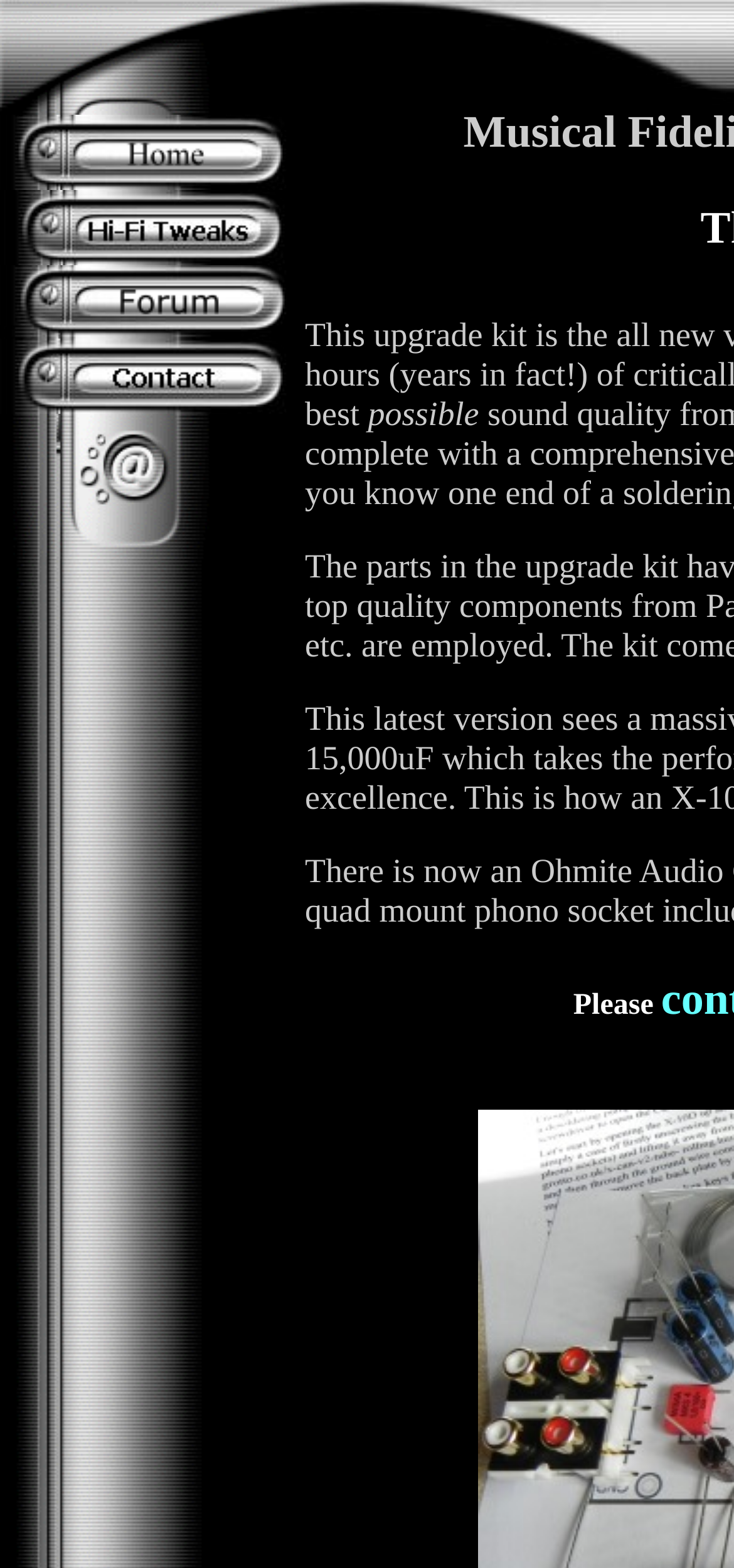How many links are present in the top navigation bar?
Please look at the screenshot and answer using one word or phrase.

5